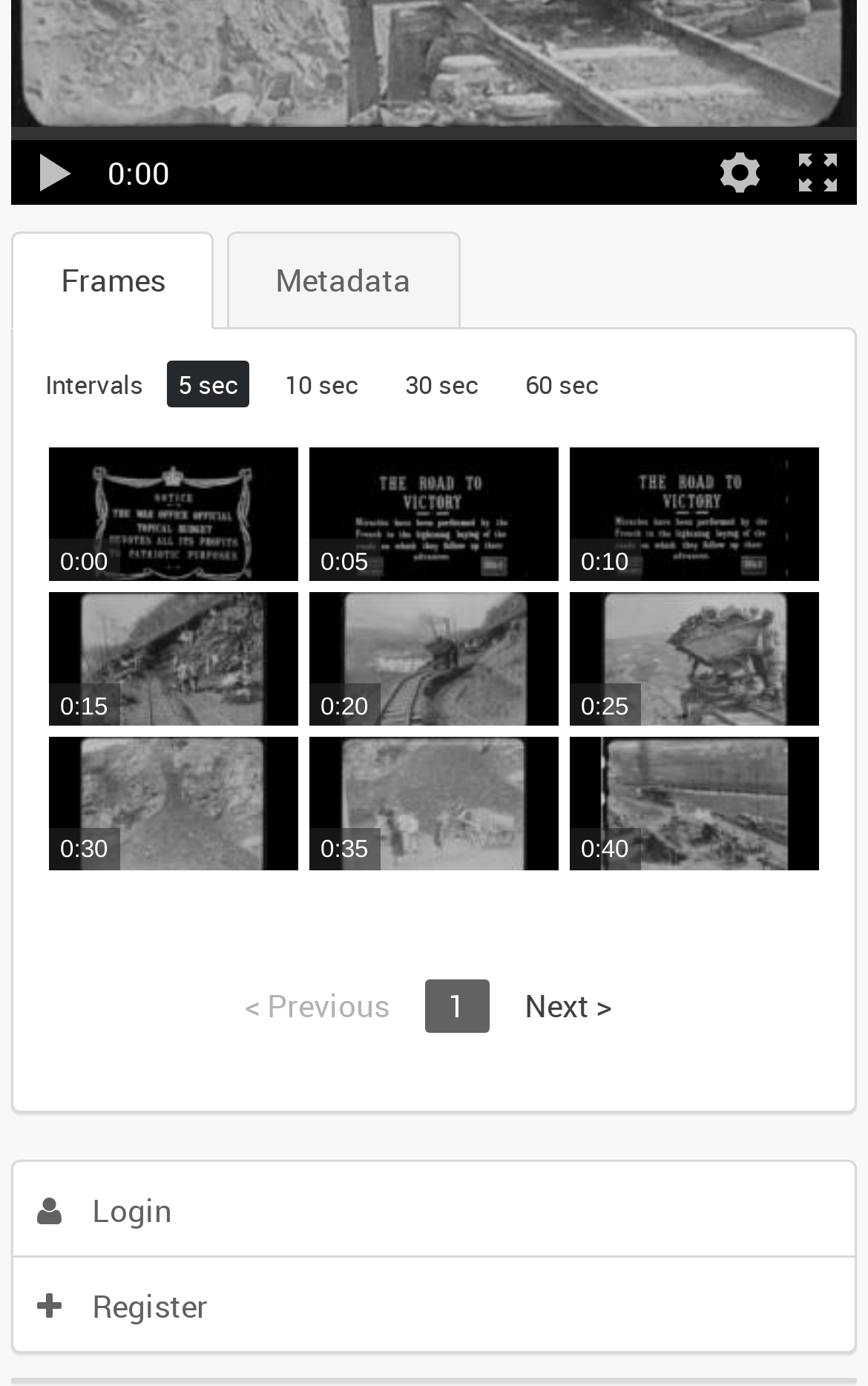Please find the bounding box coordinates for the clickable element needed to perform this instruction: "login".

[0.016, 0.839, 0.984, 0.908]